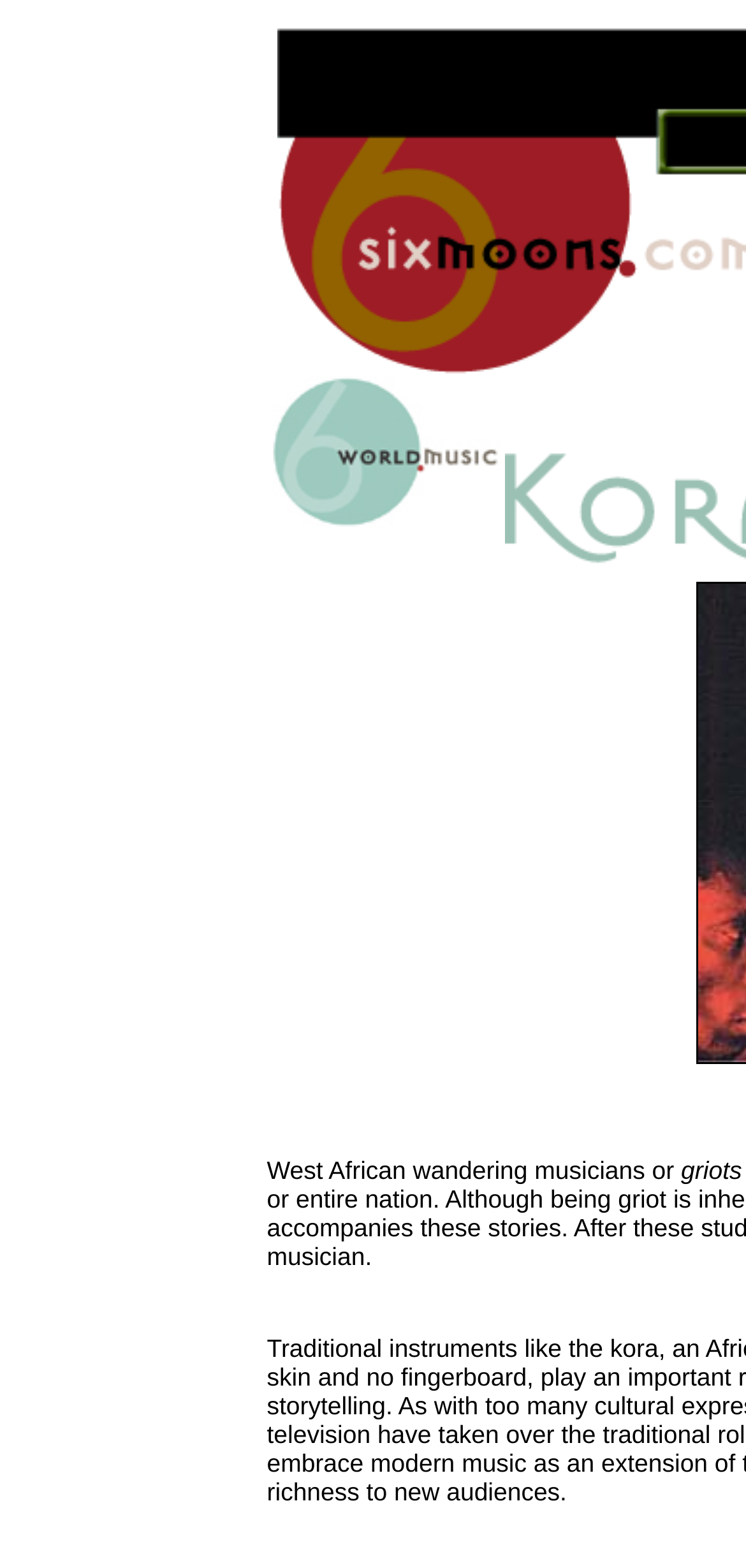Provide an in-depth caption for the webpage.

The webpage is about the Kora Jazz Trio, a world music group. At the top, there is a table with three columns. The first column is narrow and takes up about 1% of the screen width. The second column is slightly wider, taking up around 3% of the screen width. The third column is the widest, occupying about 31% of the screen width. 

In the third column, there is a link and an image positioned above it. The image is quite large, taking up most of the column's width and about 10% of the screen height. The link is placed below the image, spanning almost the entire width of the column.

Below the table, there are two more table cells, stacked vertically. The first cell is slightly wider than the second one, but both are relatively narrow, taking up around 5-6% of the screen width.